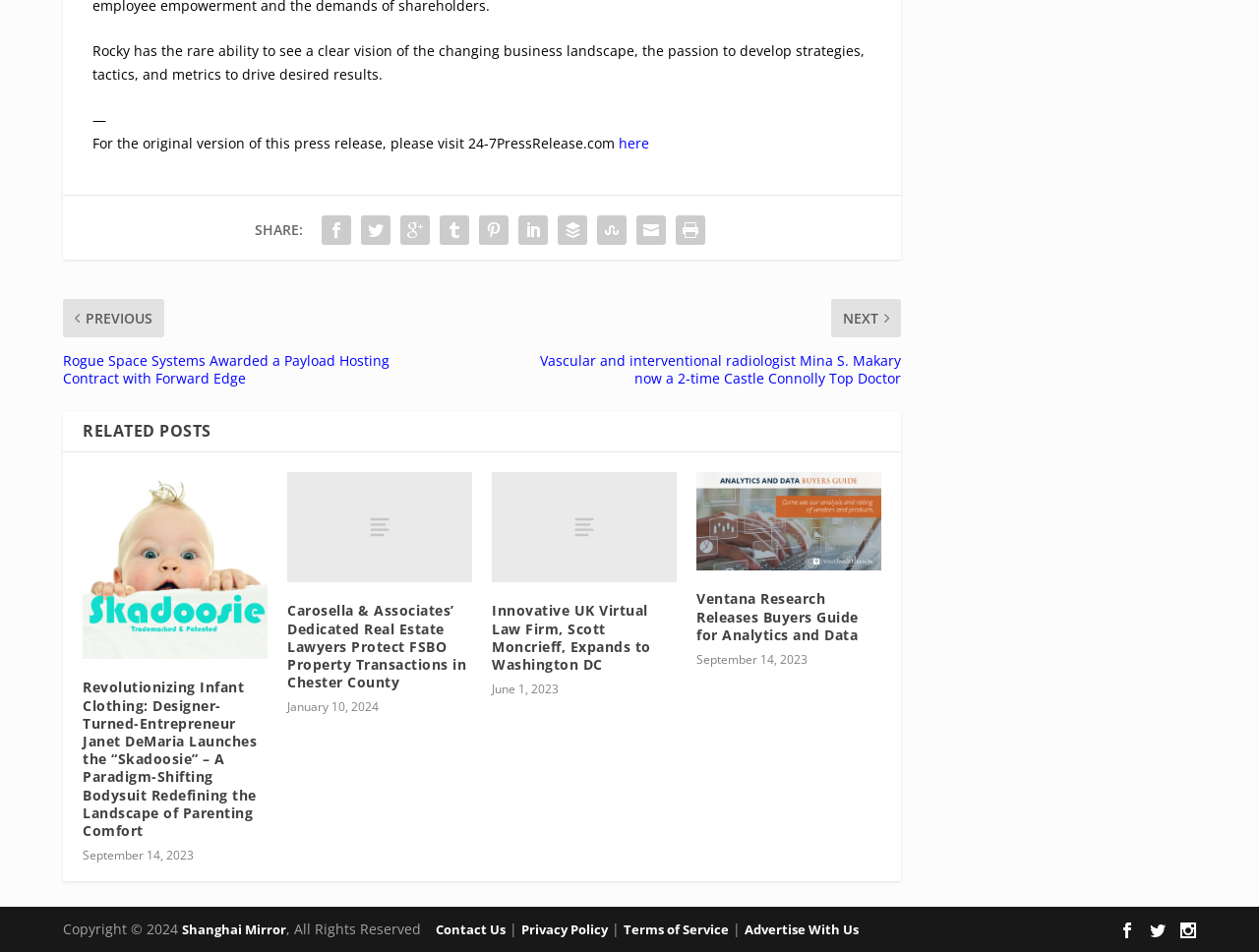Identify the bounding box coordinates of the specific part of the webpage to click to complete this instruction: "Read the 'Revolutionizing Infant Clothing' article".

[0.066, 0.467, 0.212, 0.664]